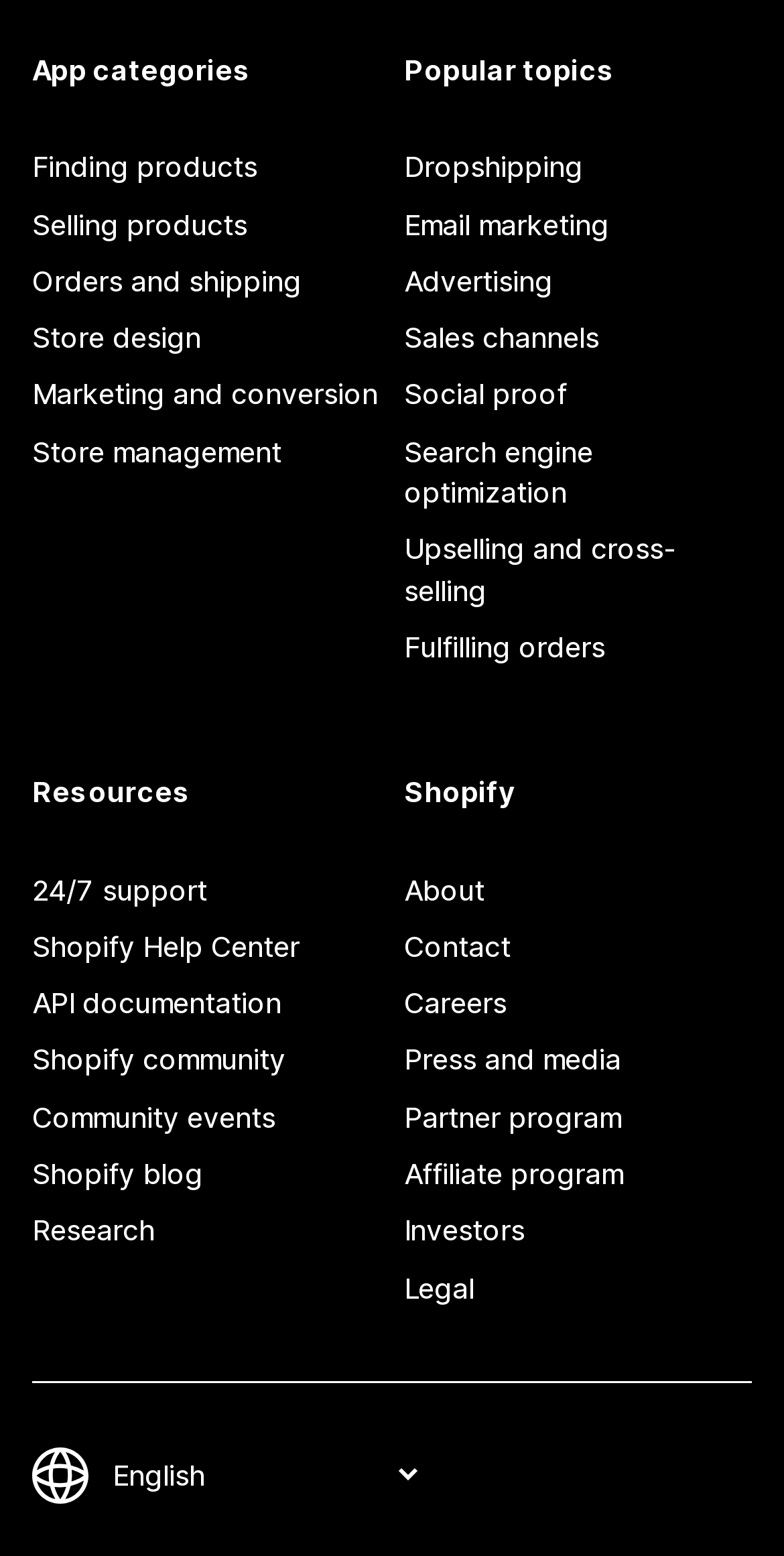Bounding box coordinates are specified in the format (top-left x, top-left y, bottom-right x, bottom-right y). All values are floating point numbers bounded between 0 and 1. Please provide the bounding box coordinate of the region this sentence describes: Store management

[0.041, 0.272, 0.485, 0.309]